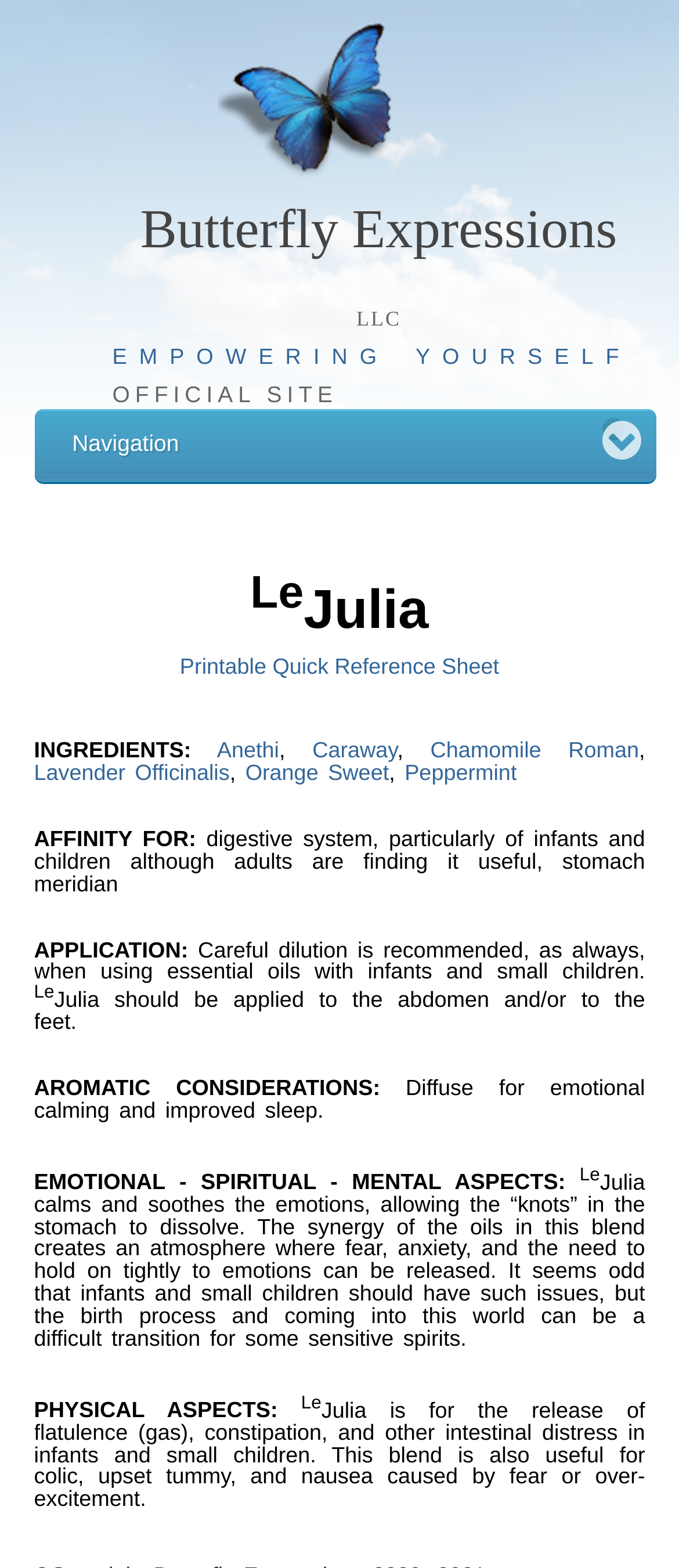Using the provided description March 17, 2023, find the bounding box coordinates for the UI element. Provide the coordinates in (top-left x, top-left y, bottom-right x, bottom-right y) format, ensuring all values are between 0 and 1.

None